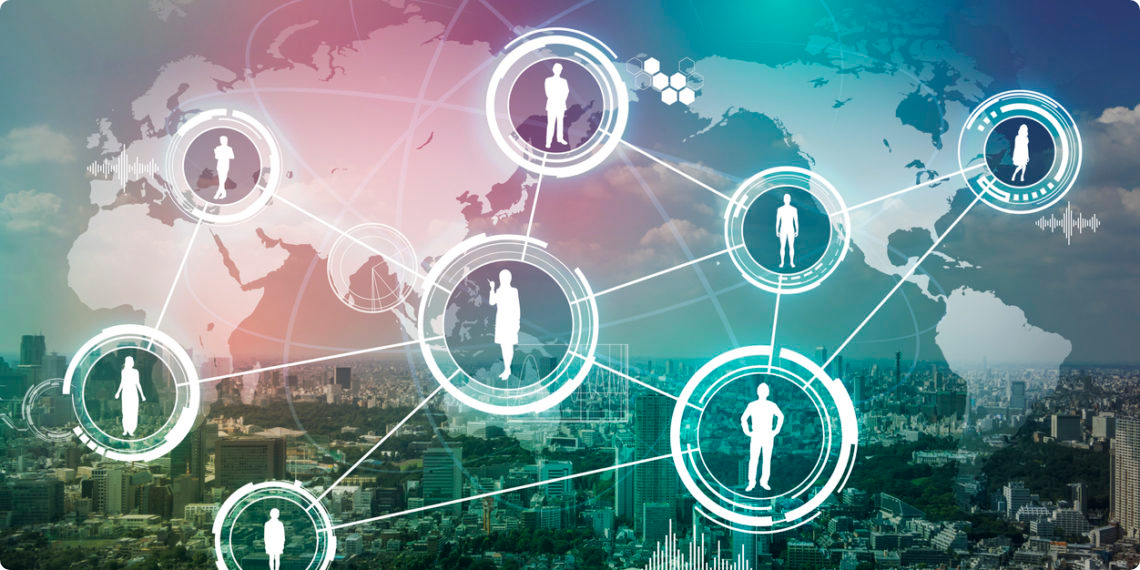Reply to the question with a single word or phrase:
What is the background of the image?

Bustling urban landscape